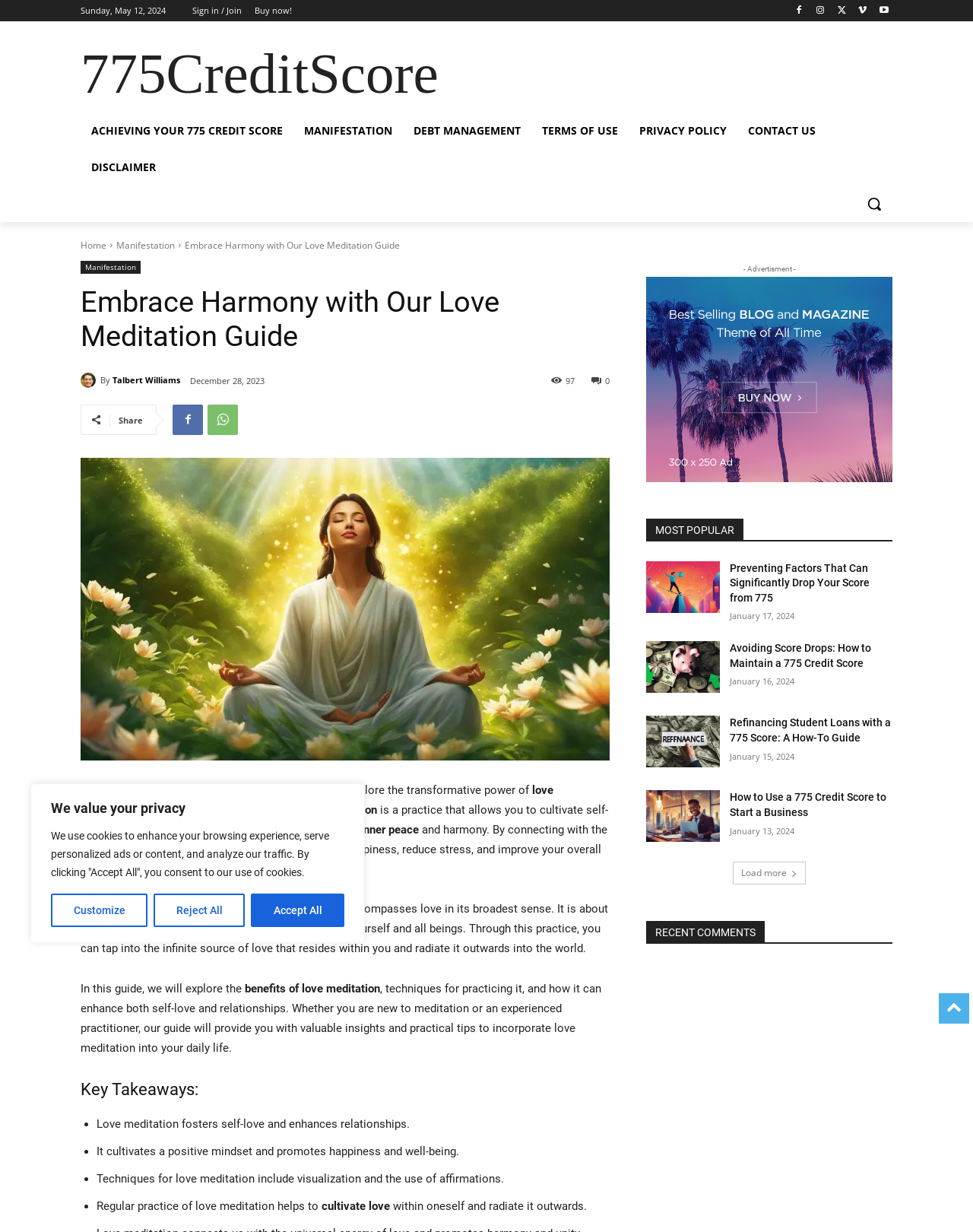What is the author of the love meditation guide?
Give a thorough and detailed response to the question.

The author of the love meditation guide can be found by looking at the link 'Talbert Williams' which is located below the heading 'Embrace Harmony with Our Love Meditation Guide'. This link is accompanied by an image of the author, indicating that it is the author's name.